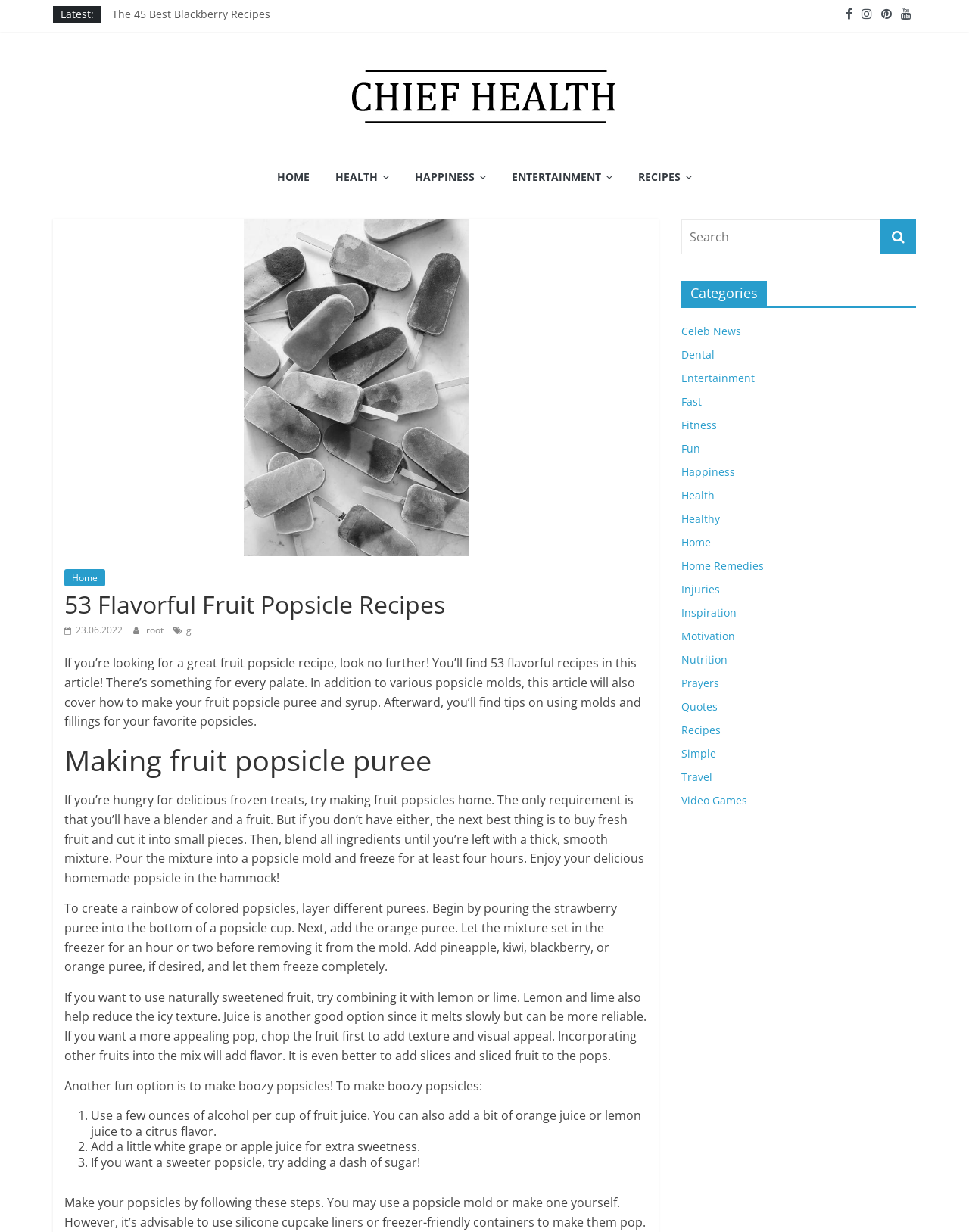Determine the bounding box coordinates of the clickable element to complete this instruction: "Click on the 'HOME' link". Provide the coordinates in the format of four float numbers between 0 and 1, [left, top, right, bottom].

[0.274, 0.13, 0.331, 0.159]